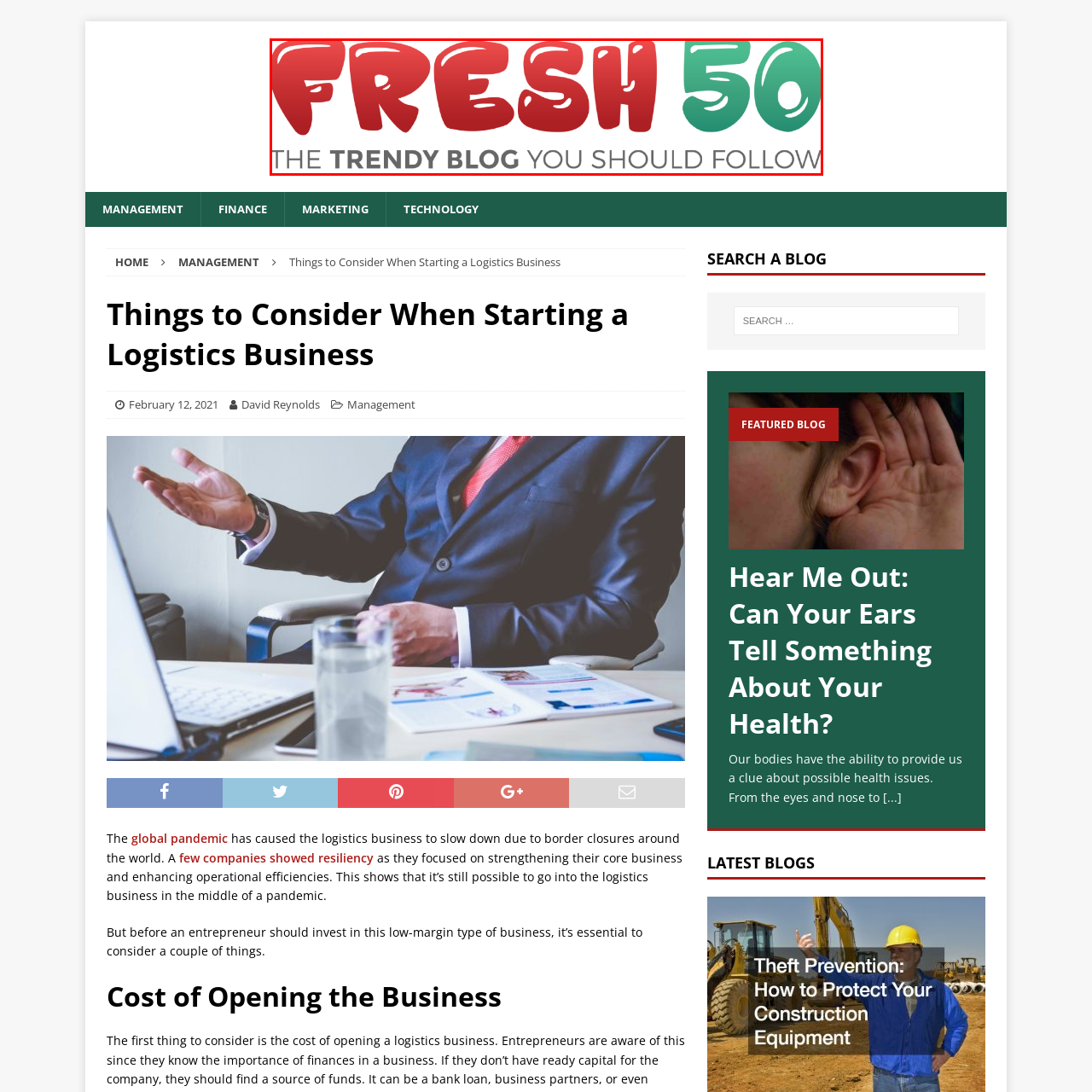Give a detailed account of the picture within the red bounded area.

The image displays the vibrant logo of "Fresh50," showcasing its playful and trendy aesthetic. The title "FRESH 50" is styled in bold, oversized letters with a combination of red and green hues, capturing attention and evoking a sense of modernity and creativity. Beneath the main title, the tagline reads "THE TRENDY BLOG YOU SHOULD FOLLOW," presented in a sleek, minimalist gray font that complements the lively logo above. This imagery encapsulates the essence of a blog that focuses on current and engaging topics, appealing to a diverse audience eager for fresh insights and trends.